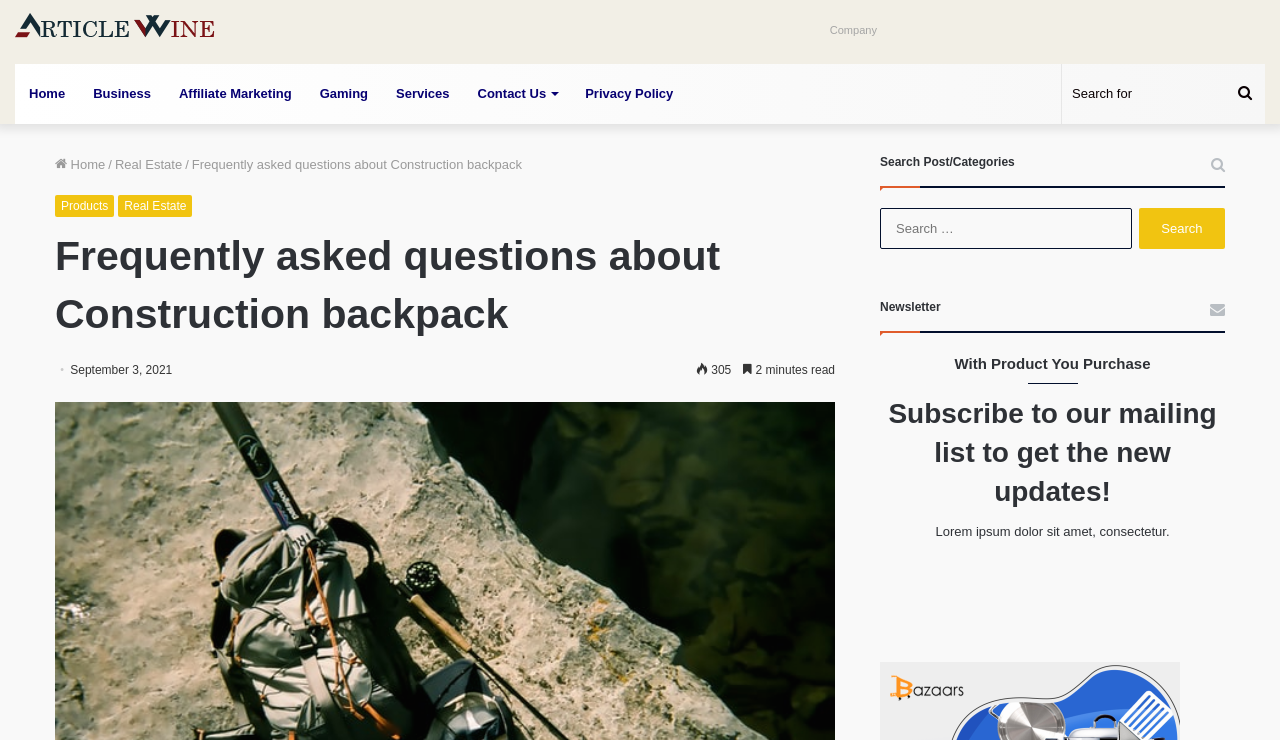How many minutes does it take to read the article?
Please respond to the question with a detailed and informative answer.

The article's reading time is indicated by a static text element '2 minutes read' with a bounding box coordinate of [0.588, 0.49, 0.652, 0.509].